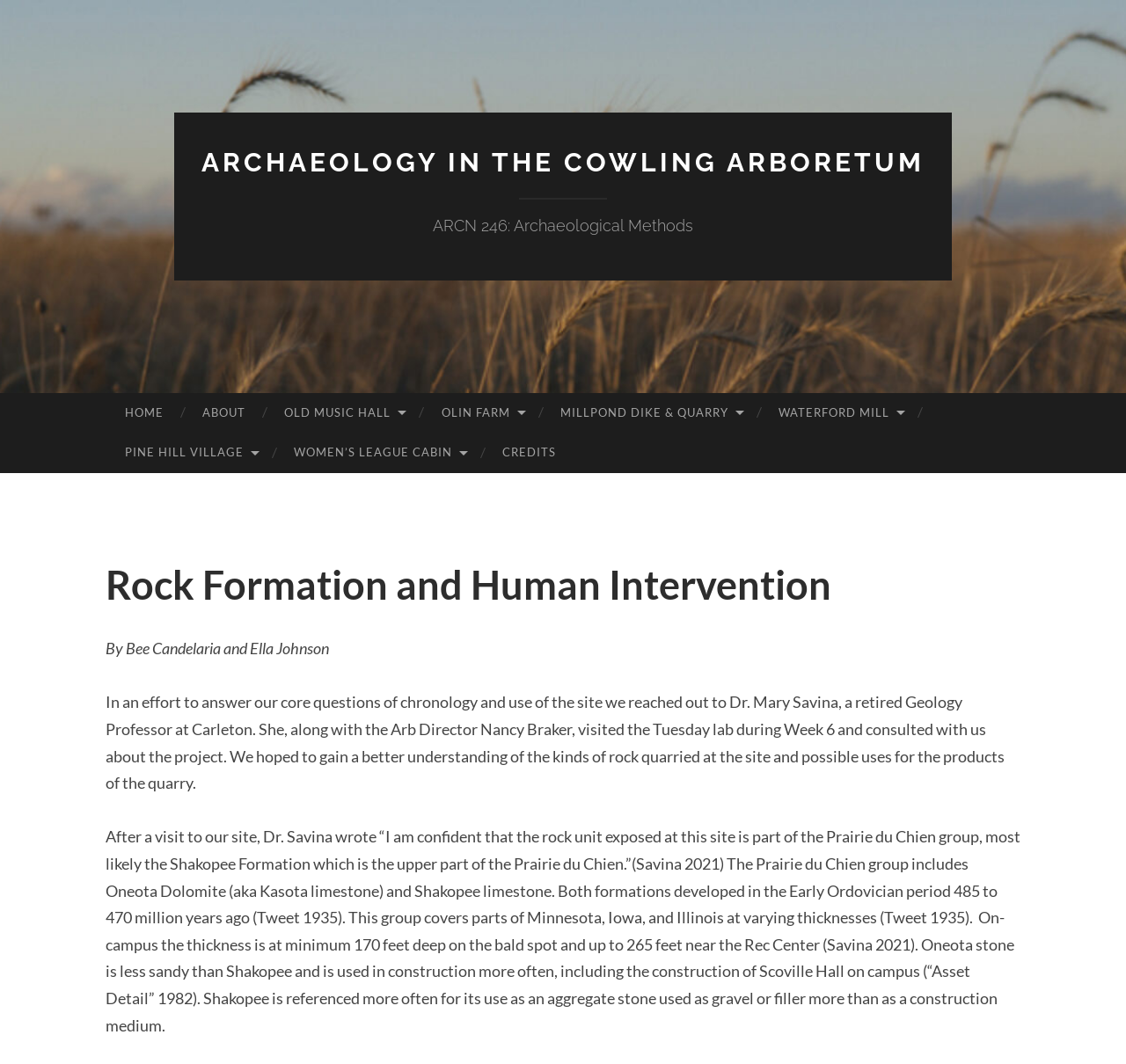What is the name of the professor who visited the Tuesday lab?
Refer to the image and offer an in-depth and detailed answer to the question.

According to the text, Dr. Mary Savina, a retired Geology Professor at Carleton, visited the Tuesday lab during Week 6 and consulted with the team about the project.